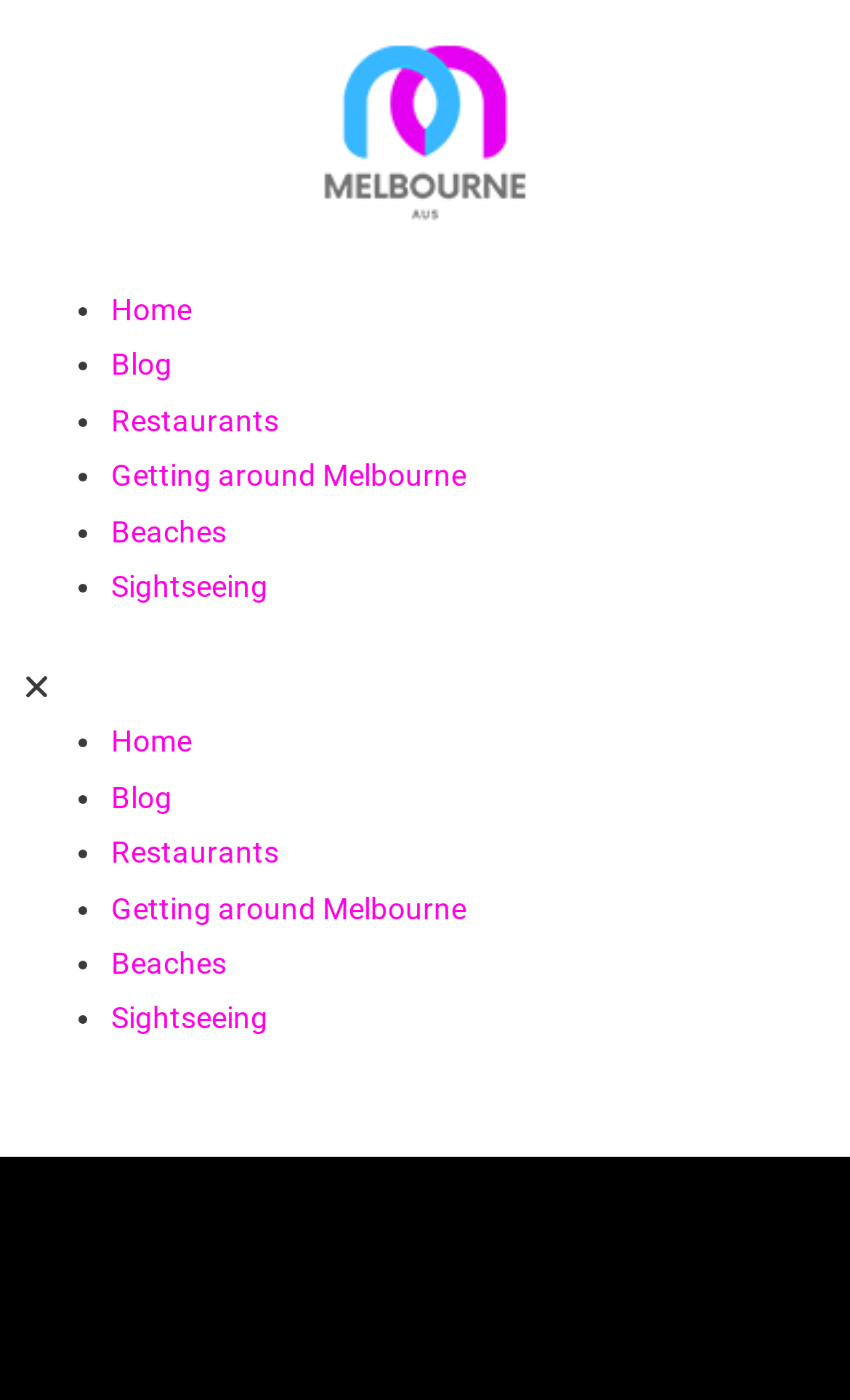Answer the question with a brief word or phrase:
What is the last navigation link?

Sightseeing